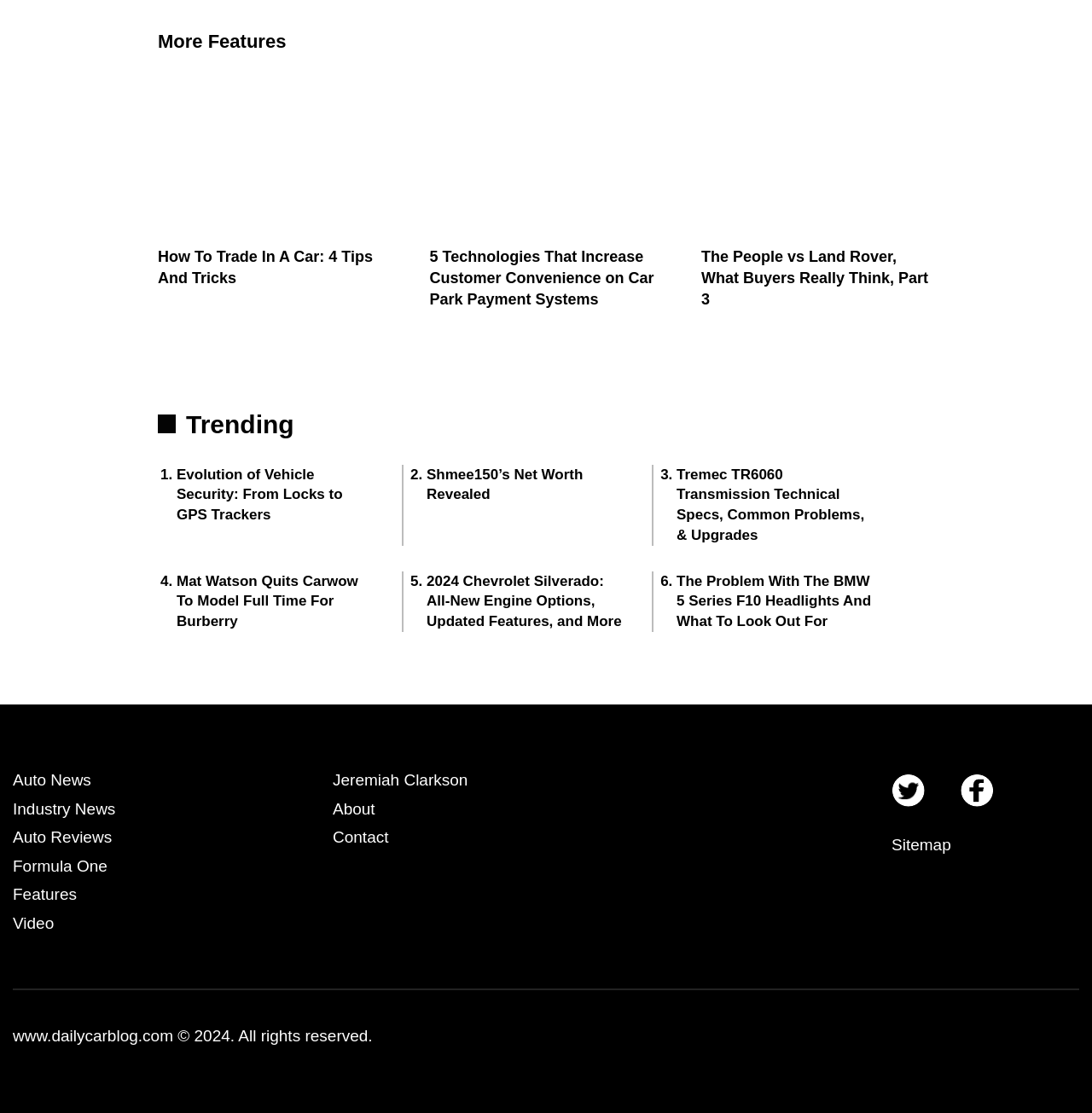Identify the bounding box coordinates of the area you need to click to perform the following instruction: "Click on 'More Features'".

[0.145, 0.028, 0.262, 0.047]